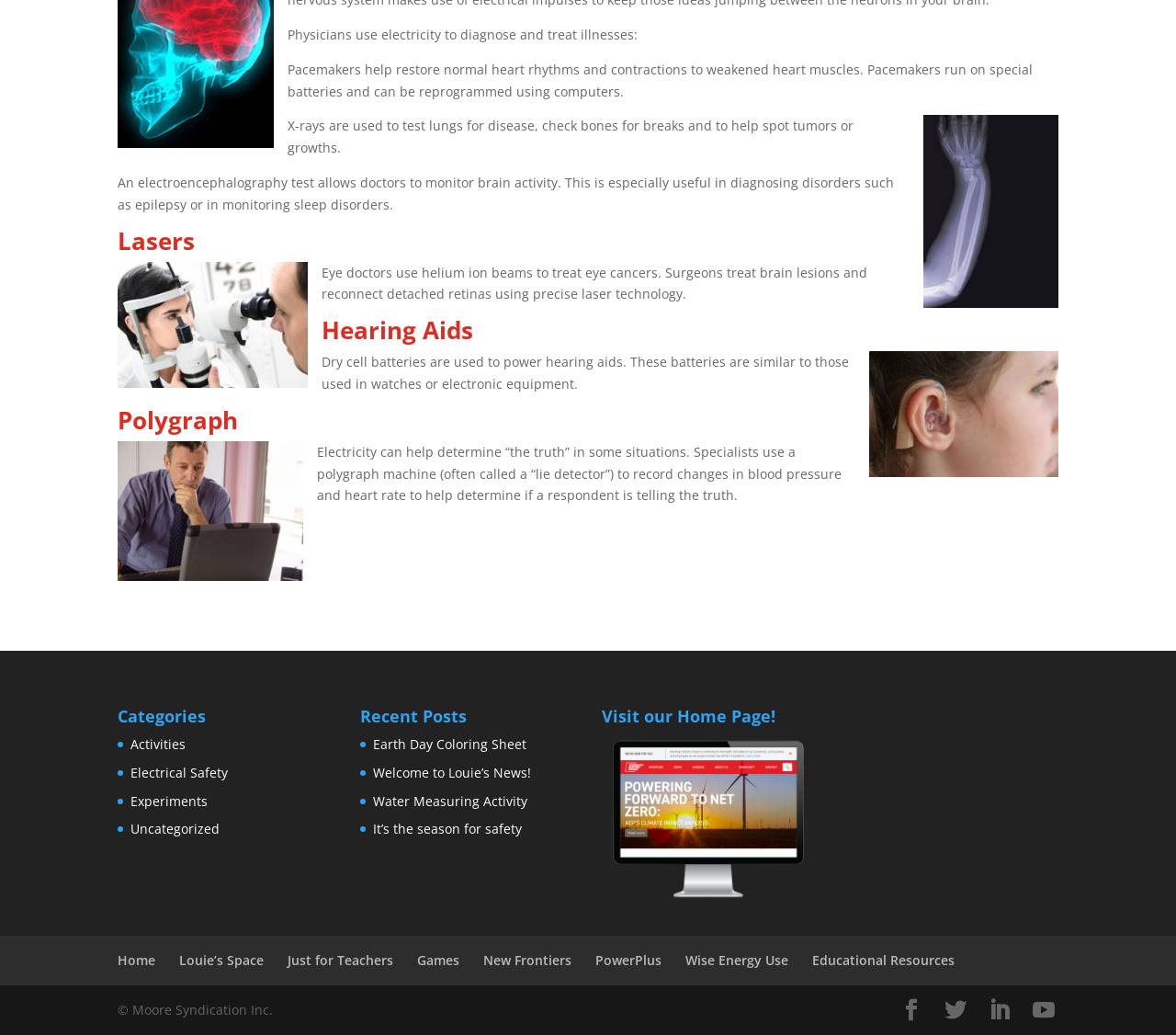Find the bounding box coordinates for the HTML element described as: "Press Releases". The coordinates should consist of four float values between 0 and 1, i.e., [left, top, right, bottom].

None